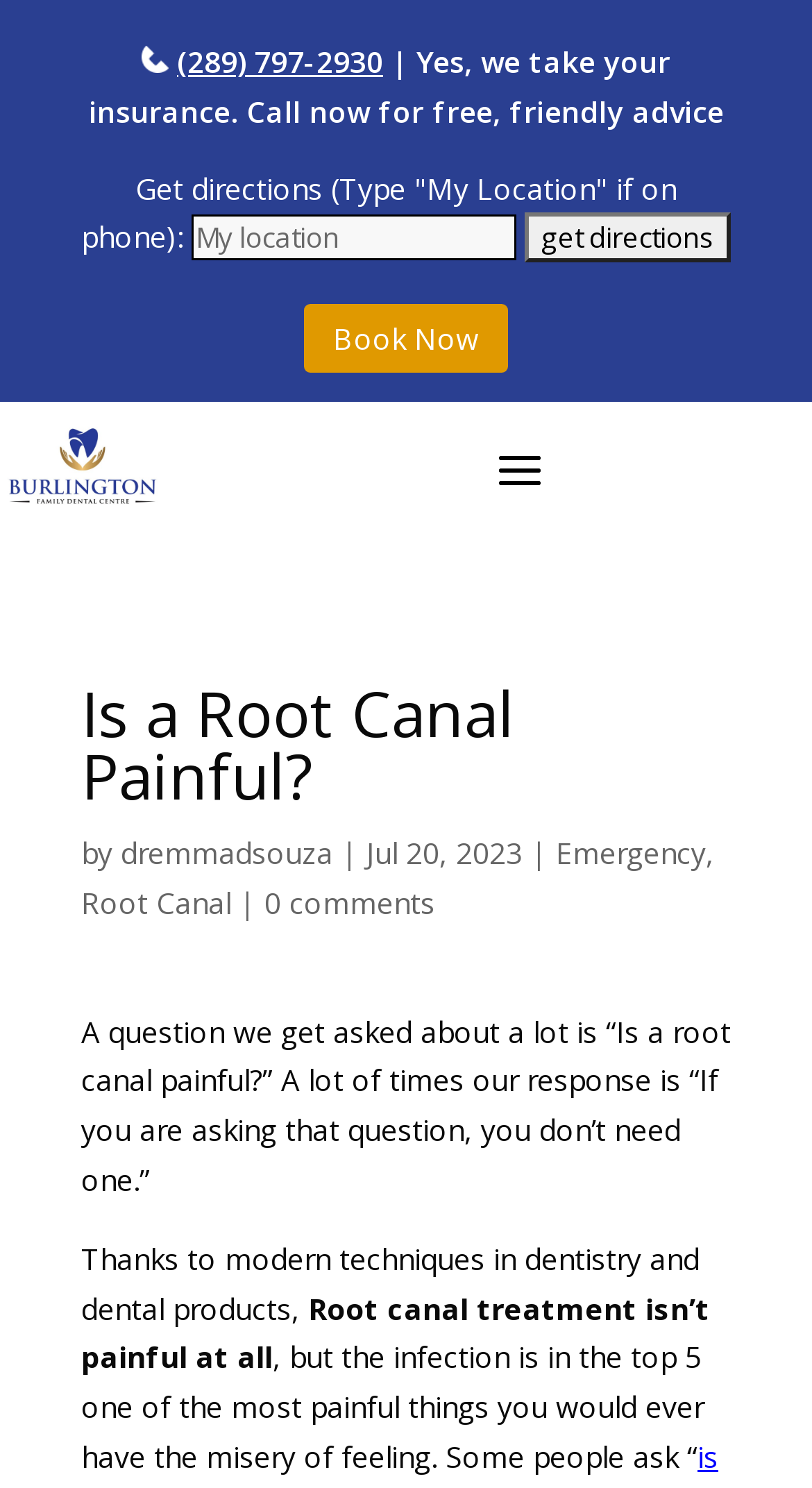Please specify the bounding box coordinates of the area that should be clicked to accomplish the following instruction: "Learn more about root canal". The coordinates should consist of four float numbers between 0 and 1, i.e., [left, top, right, bottom].

[0.1, 0.593, 0.285, 0.62]